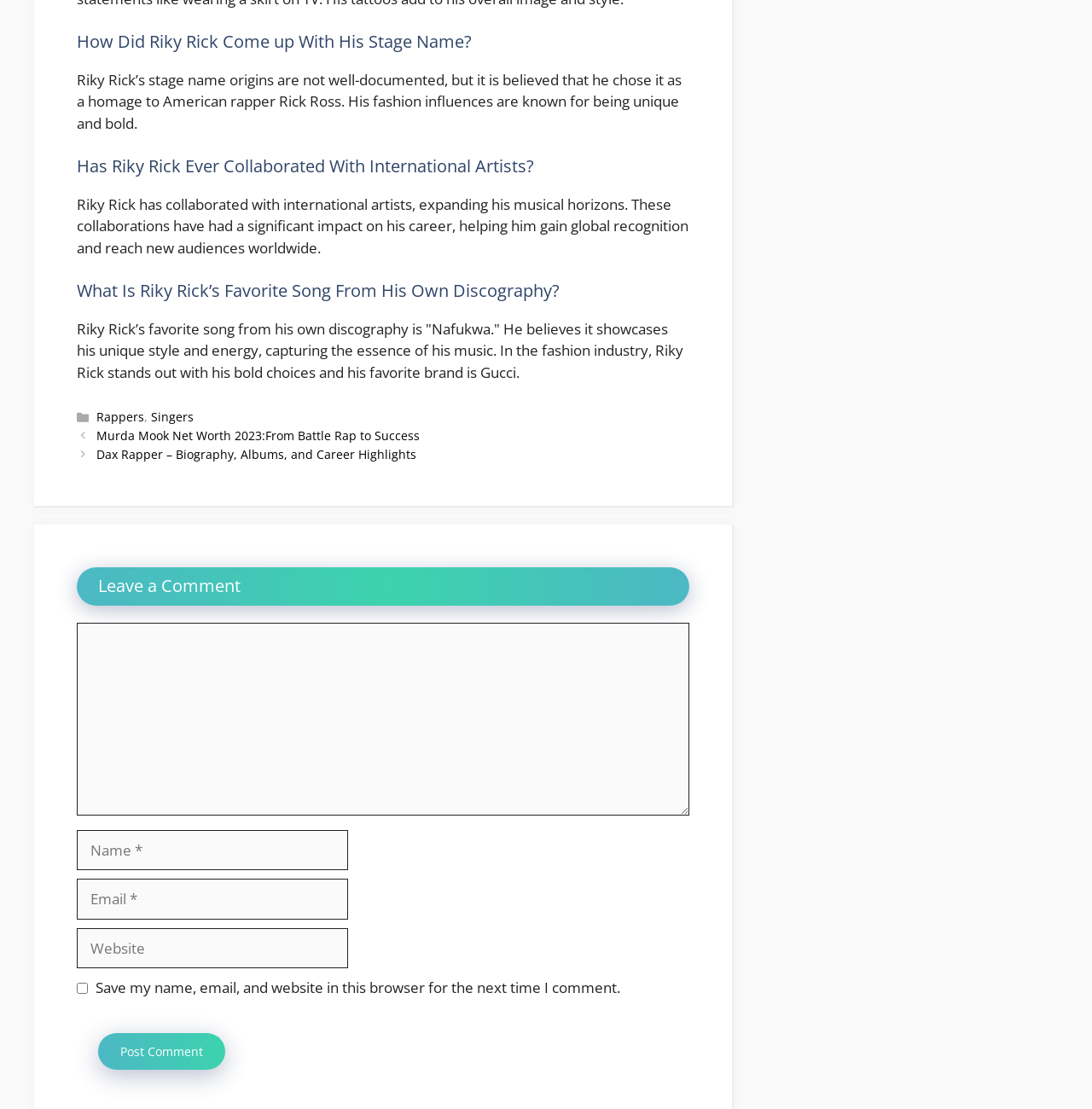What is Riky Rick's fashion influence?
Using the information presented in the image, please offer a detailed response to the question.

The webpage mentions that Riky Rick stands out with his bold choices and his favorite brand is Gucci, indicating his fashion influence.